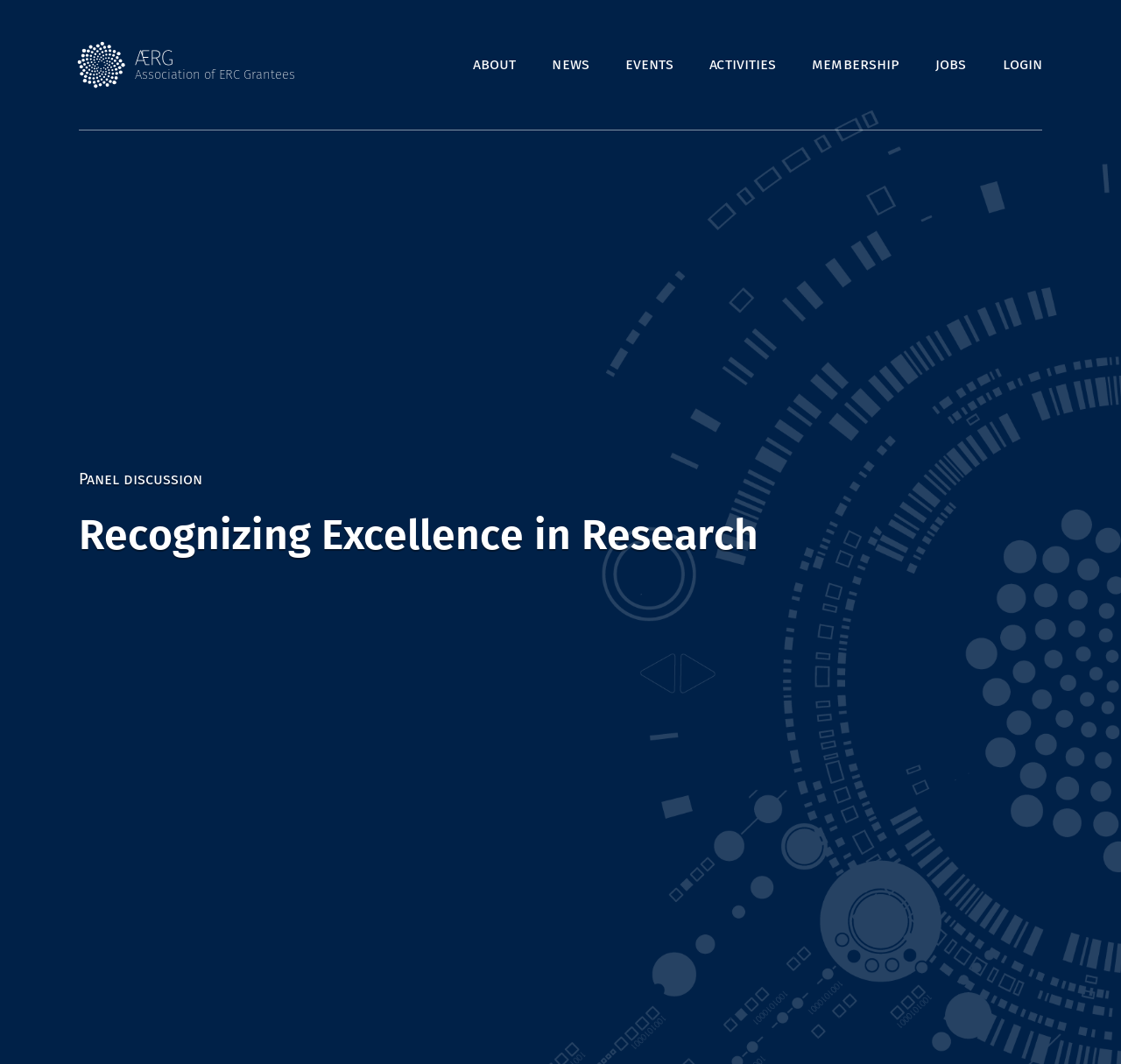Locate the bounding box coordinates of the area you need to click to fulfill this instruction: 'go to about page'. The coordinates must be in the form of four float numbers ranging from 0 to 1: [left, top, right, bottom].

[0.415, 0.0, 0.468, 0.121]